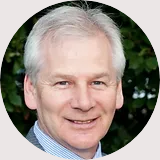Describe all the elements in the image with great detail.

The image features a professional portrait of Jeff Howson, an experienced educator and adviser in the field of education. With over 35 years of experience working with primary and secondary schools in the UK and internationally, he has held various roles, including teacher, Head of Department, examiner, trainer, and education consultant. In addition to his consultancy work, Jeff is recognized for his achievements in integrating technology into education, particularly in areas such as the Computing Curriculum, Digital Literacy, and Artificial Intelligence. His efforts have earned him several international awards, reflecting his expertise and commitment to improving educational practices.